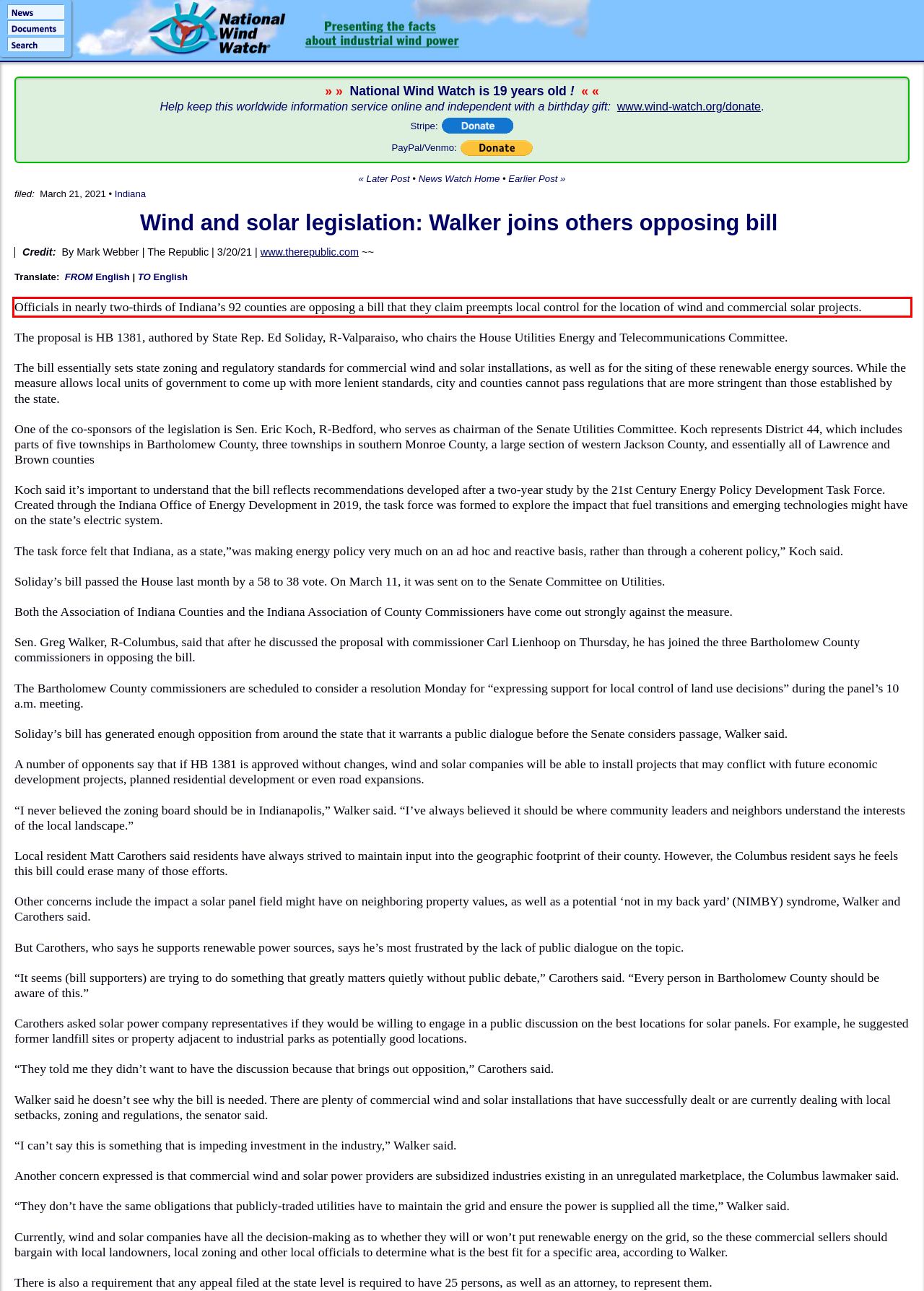From the provided screenshot, extract the text content that is enclosed within the red bounding box.

Officials in nearly two-thirds of Indiana’s 92 counties are opposing a bill that they claim preempts local control for the location of wind and commercial solar projects.